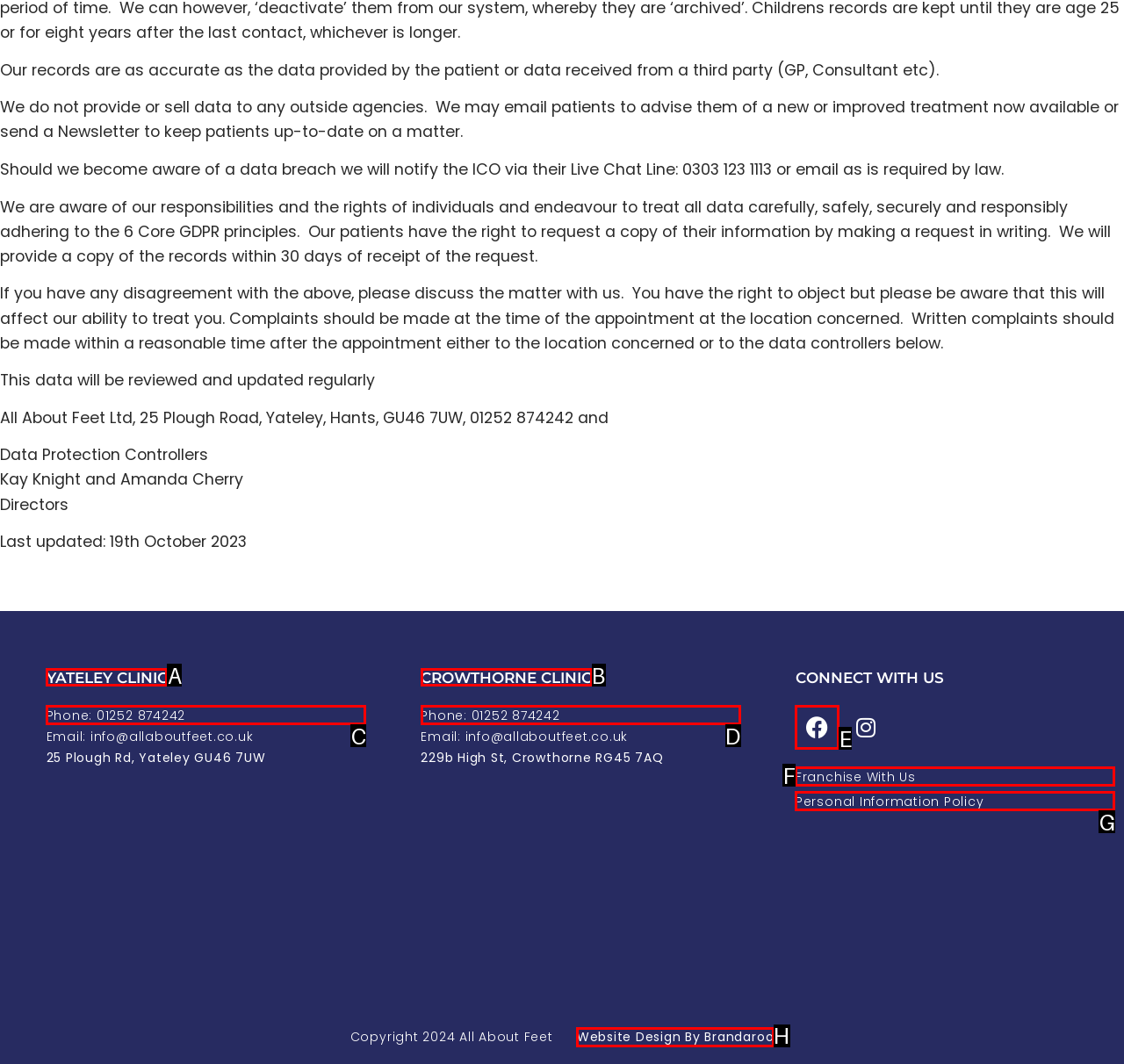Given the description: YATELEY CLINIC, identify the matching HTML element. Provide the letter of the correct option.

A